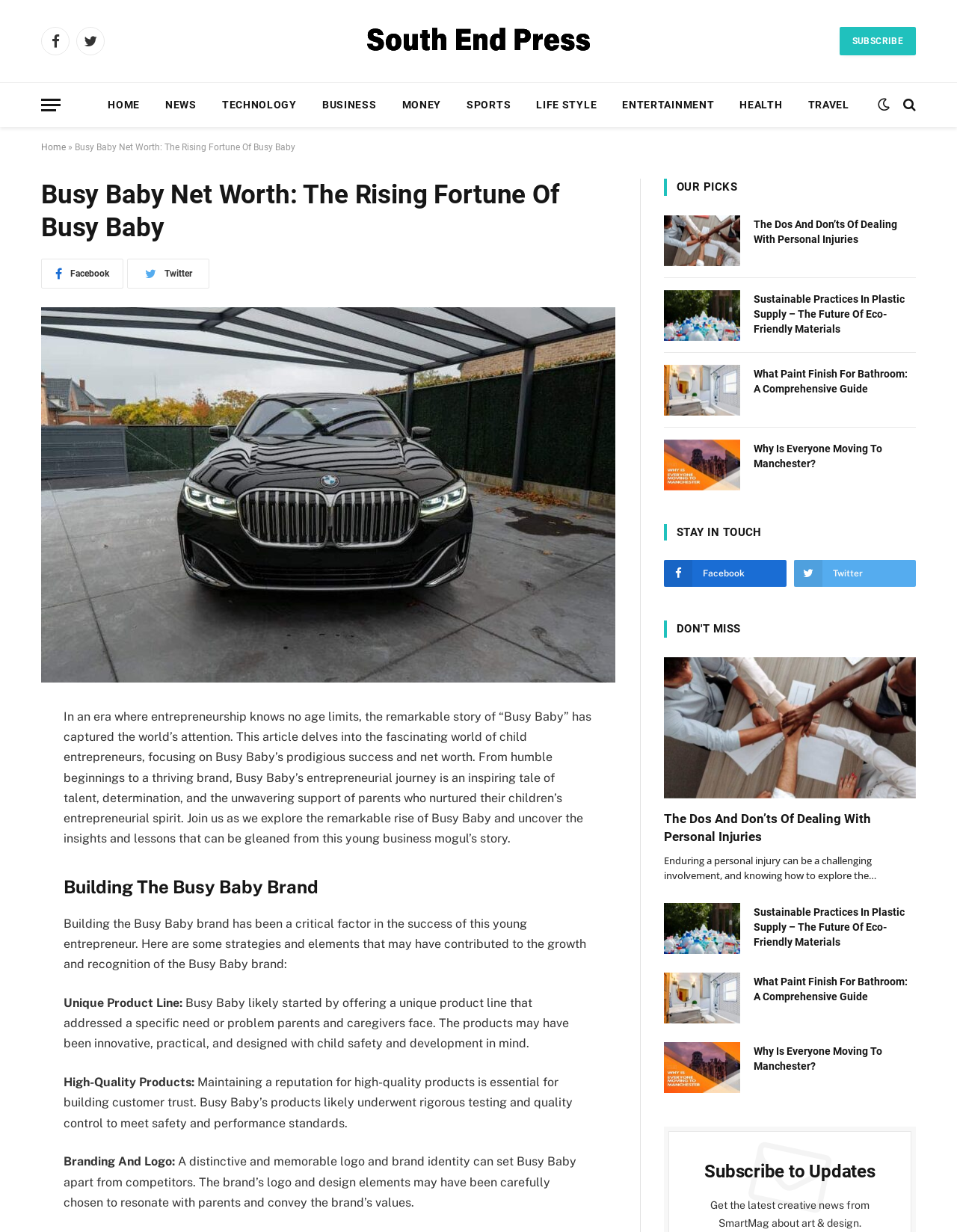Can you find and provide the main heading text of this webpage?

Busy Baby Net Worth: The Rising Fortune Of Busy Baby